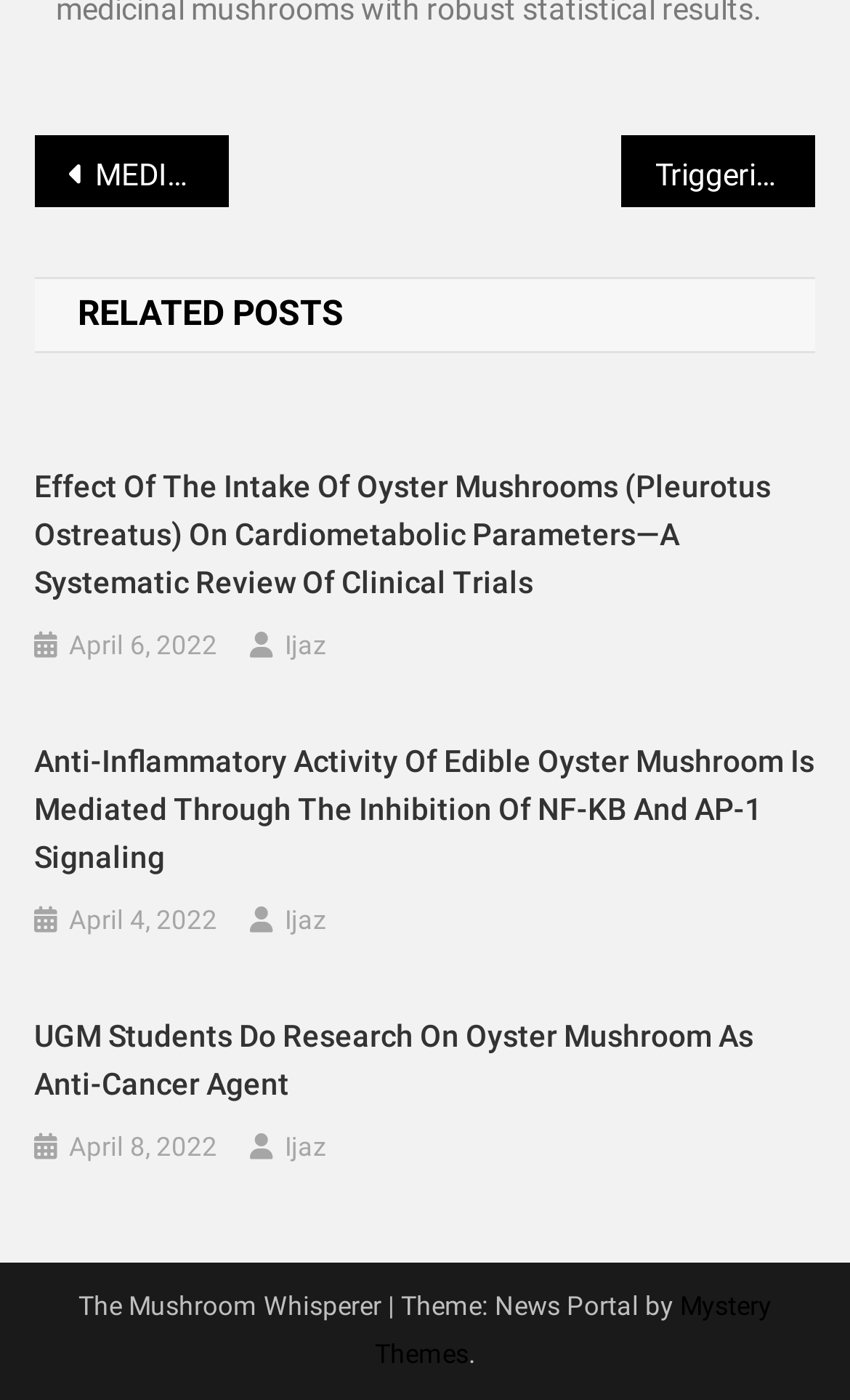What is the title of the first related post?
Using the image as a reference, answer with just one word or a short phrase.

MEDICINAL MUSHROOMS IN CANCER PREVENTION AND TREATMENT